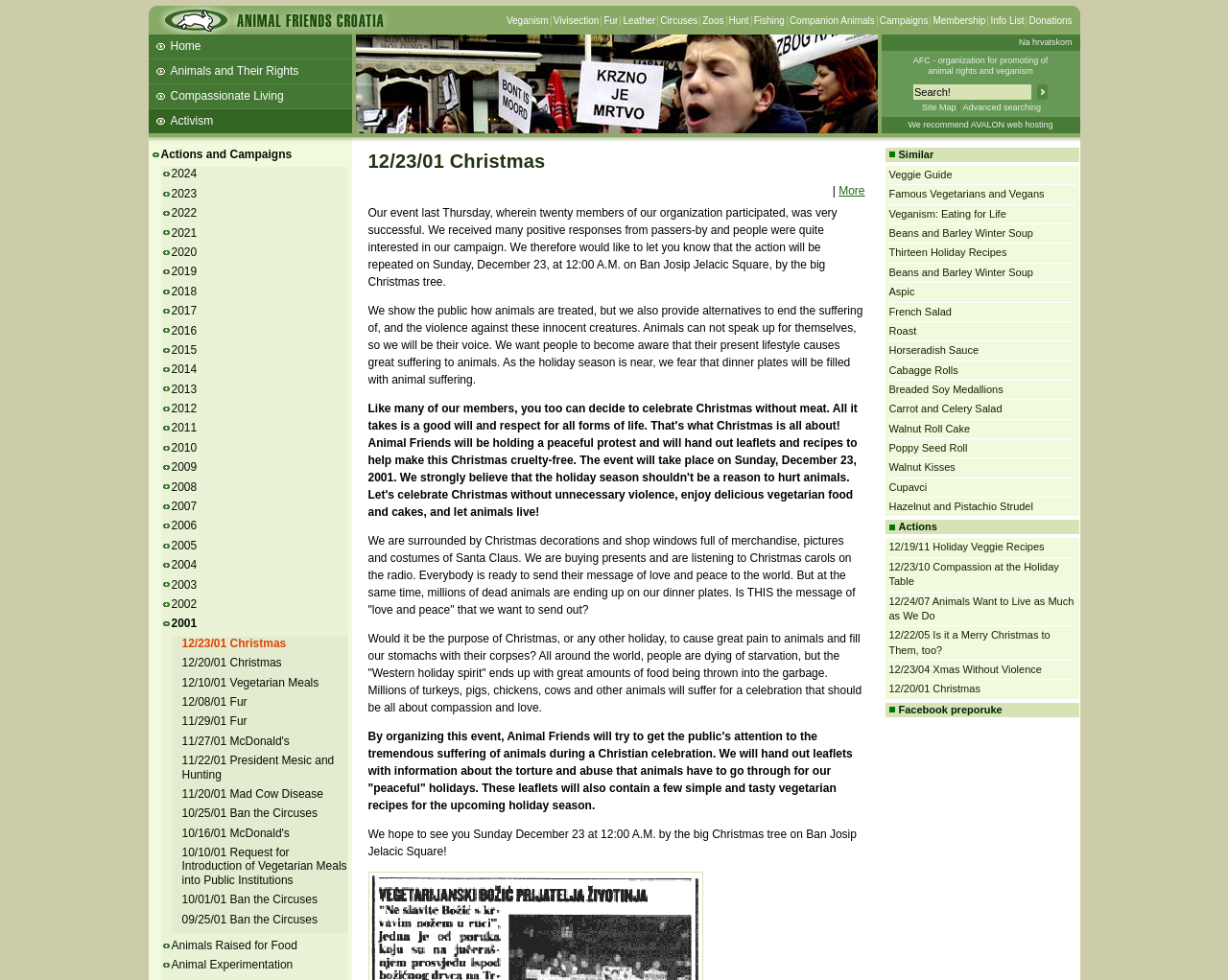Determine the bounding box coordinates of the clickable element necessary to fulfill the instruction: "Click on the 'Donations' link". Provide the coordinates as four float numbers within the 0 to 1 range, i.e., [left, top, right, bottom].

[0.838, 0.016, 0.873, 0.026]